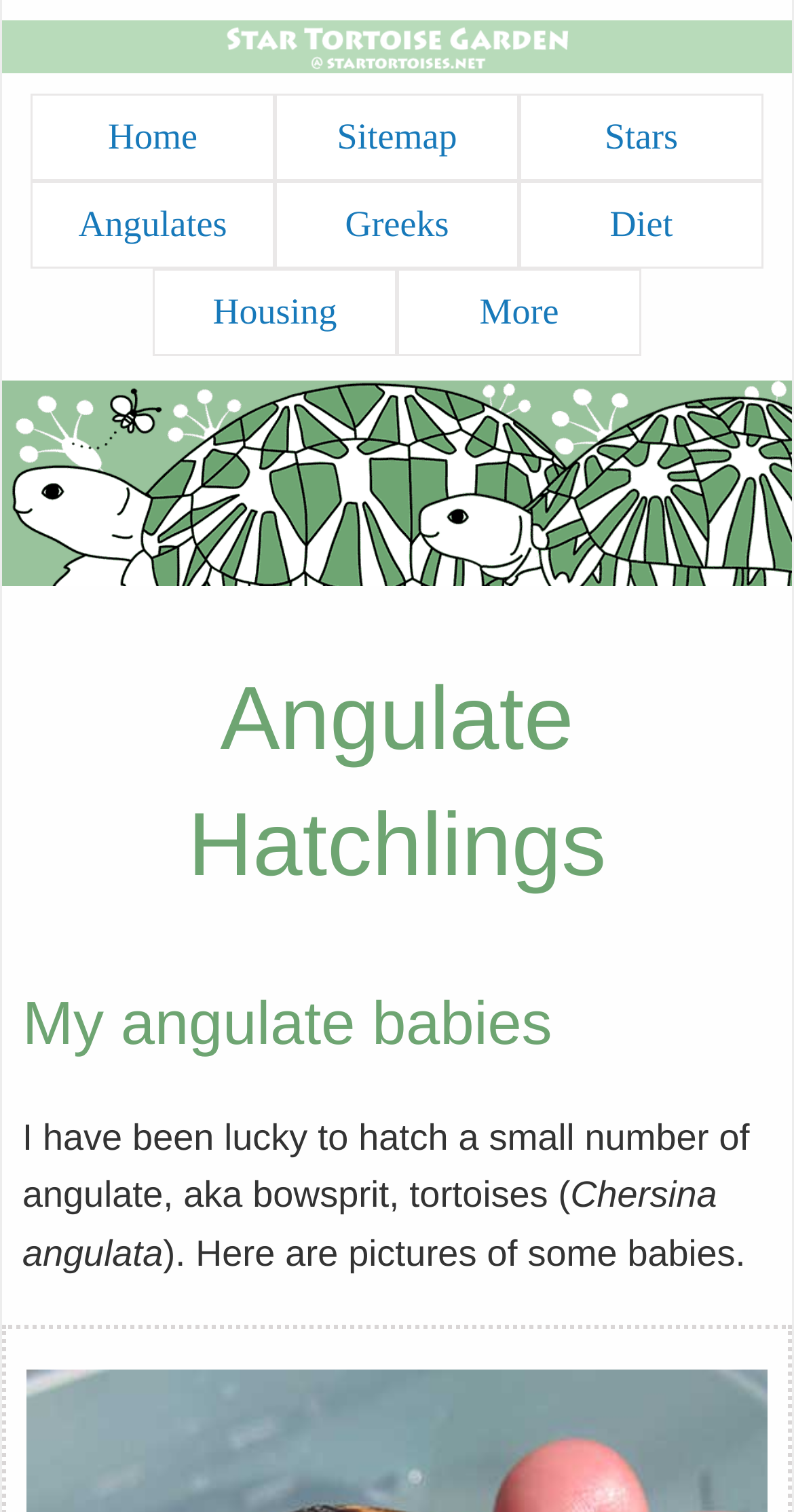What type of tortoises are featured on this webpage?
Provide a detailed and extensive answer to the question.

Based on the webpage content, specifically the heading 'Angulate Hatchlings' and the text 'I have been lucky to hatch a small number of angulate, aka bowsprit, tortoises (Chersina angulata)', it is clear that the webpage is about angulate tortoises.